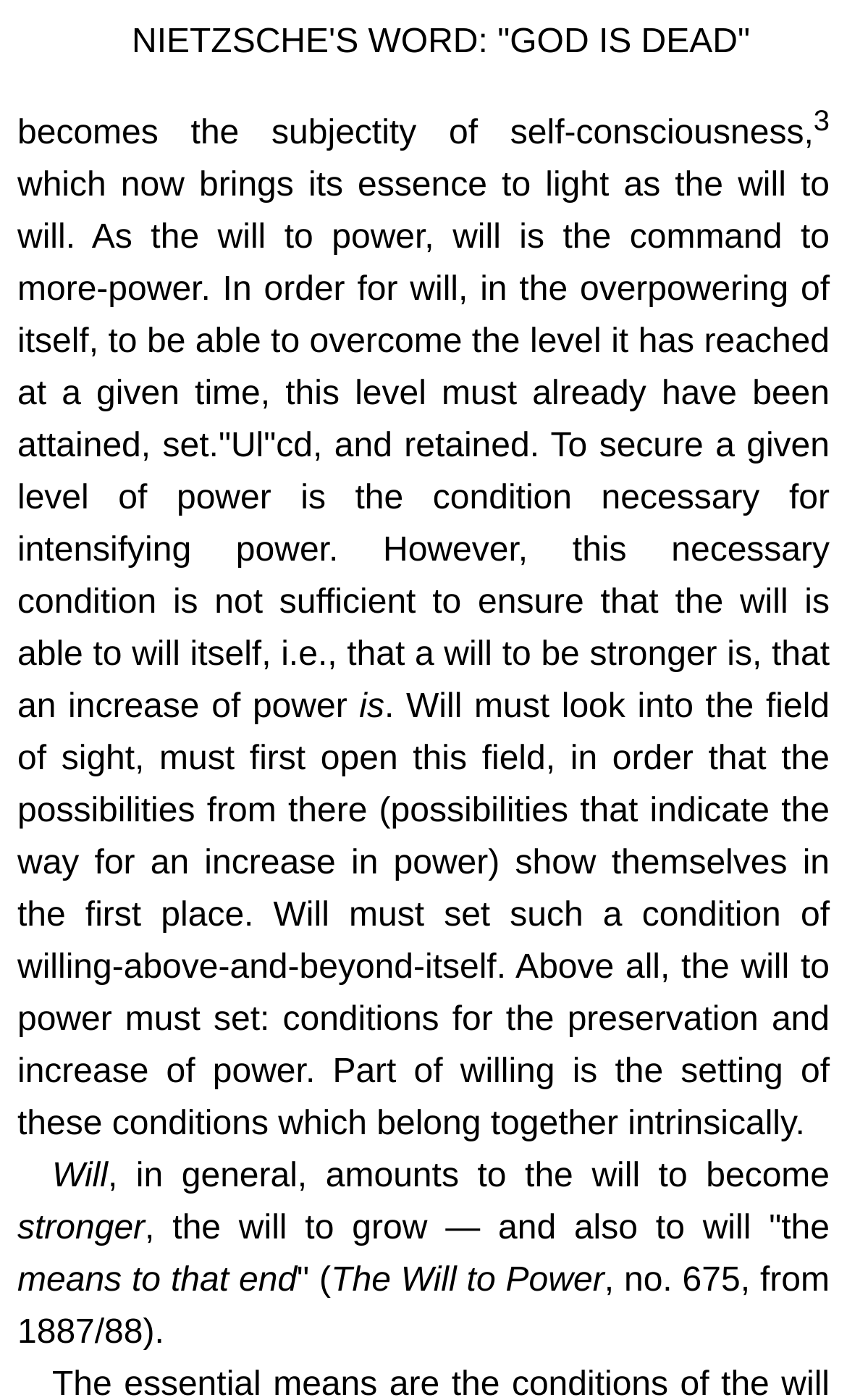What is the will to power according to this text?
Utilize the image to construct a detailed and well-explained answer.

According to the text, the will to power is described as 'the command to more-power', which means that it is the drive to increase one's power and overcome previous levels of power.